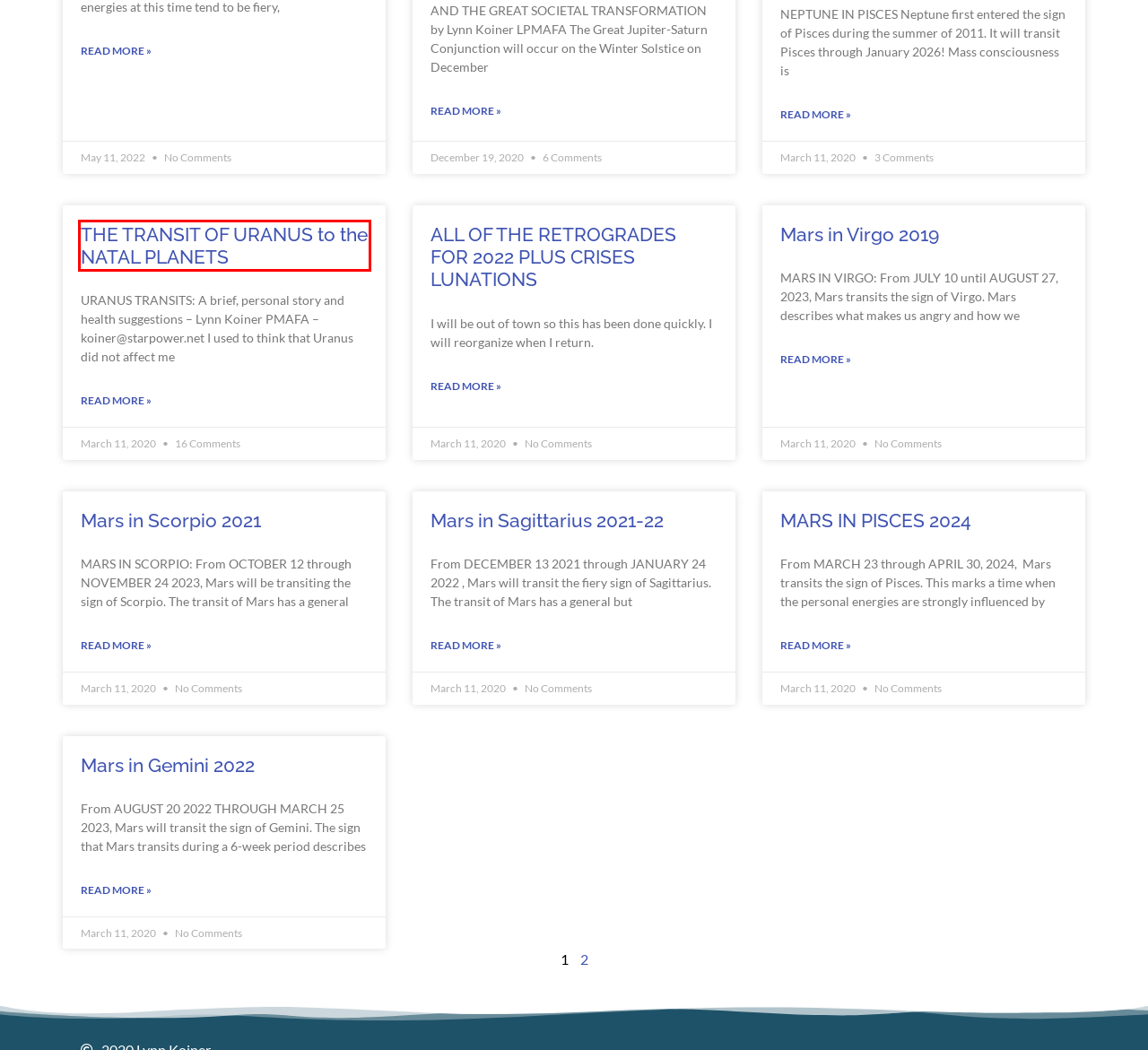Given a screenshot of a webpage with a red bounding box highlighting a UI element, determine which webpage description best matches the new webpage that appears after clicking the highlighted element. Here are the candidates:
A. Mars in Sagittarius 2021-22 • Lynn Koiner - Astrological Research
B. Transits Archives • Page 2 of 2 • Lynn Koiner - Astrological Research
C. Mars in Scorpio 2021 • Lynn Koiner - Astrological Research
D. MARS IN PISCES 2024 • Lynn Koiner - Astrological Research
E. THE TRANSIT OF URANUS to the NATAL PLANETS • Lynn Koiner - Astrological Research
F. ALL OF THE RETROGRADES FOR 2022 PLUS CRISES LUNATIONS • Lynn Koiner - Astrological Research
G. Mars in Virgo 2019 • Lynn Koiner - Astrological Research
H. Mars in Gemini 2022 • Lynn Koiner - Astrological Research

E